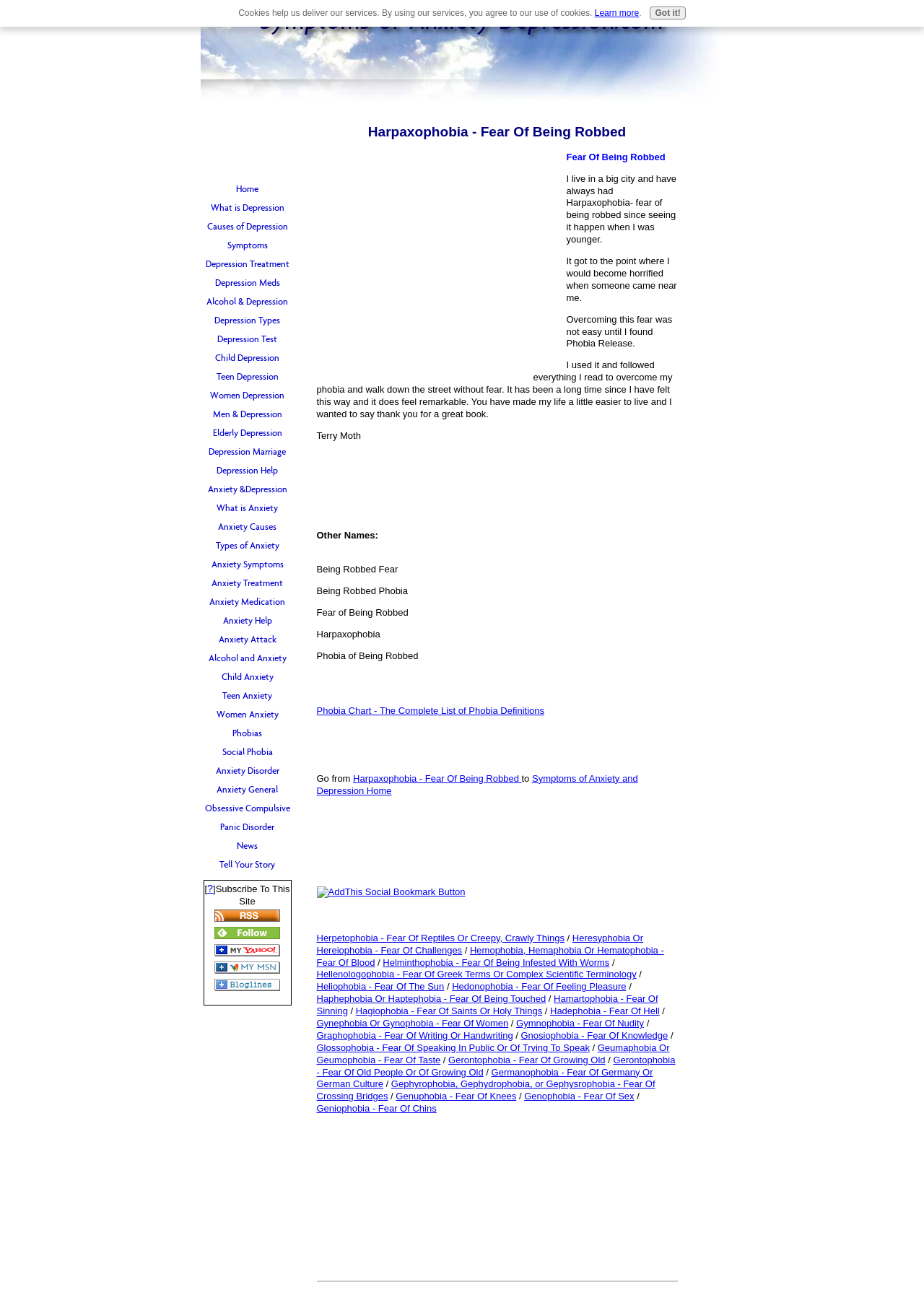Explain the webpage's layout and main content in detail.

This webpage is about Harpaxophobia, which is the fear of being robbed. At the top, there is a row of links to various topics related to depression, anxiety, and phobias. Below this, there is an advertisement iframe. 

To the right of the advertisement, there are several links to subscribe to the site through various platforms, including XML RSS, Feedly, My Yahoo!, My MSN, and Bloglines. Each of these links has a corresponding image.

The main content of the page is a personal testimonial about overcoming Harpaxophobia. The testimonial is divided into several paragraphs, with headings and static text. The text describes the author's experience with Harpaxophobia, how it affected their life, and how they overcame it using a book called Phobia Release. 

At the bottom of the page, there are more links and text, including a section titled "Other Names" that lists alternative names for Harpaxophobia, such as Being Robbed Fear, Being Robbed Phobia, and Phobia of Being Robbed. There is also a link to a Phobia Chart that lists definitions of various phobias.